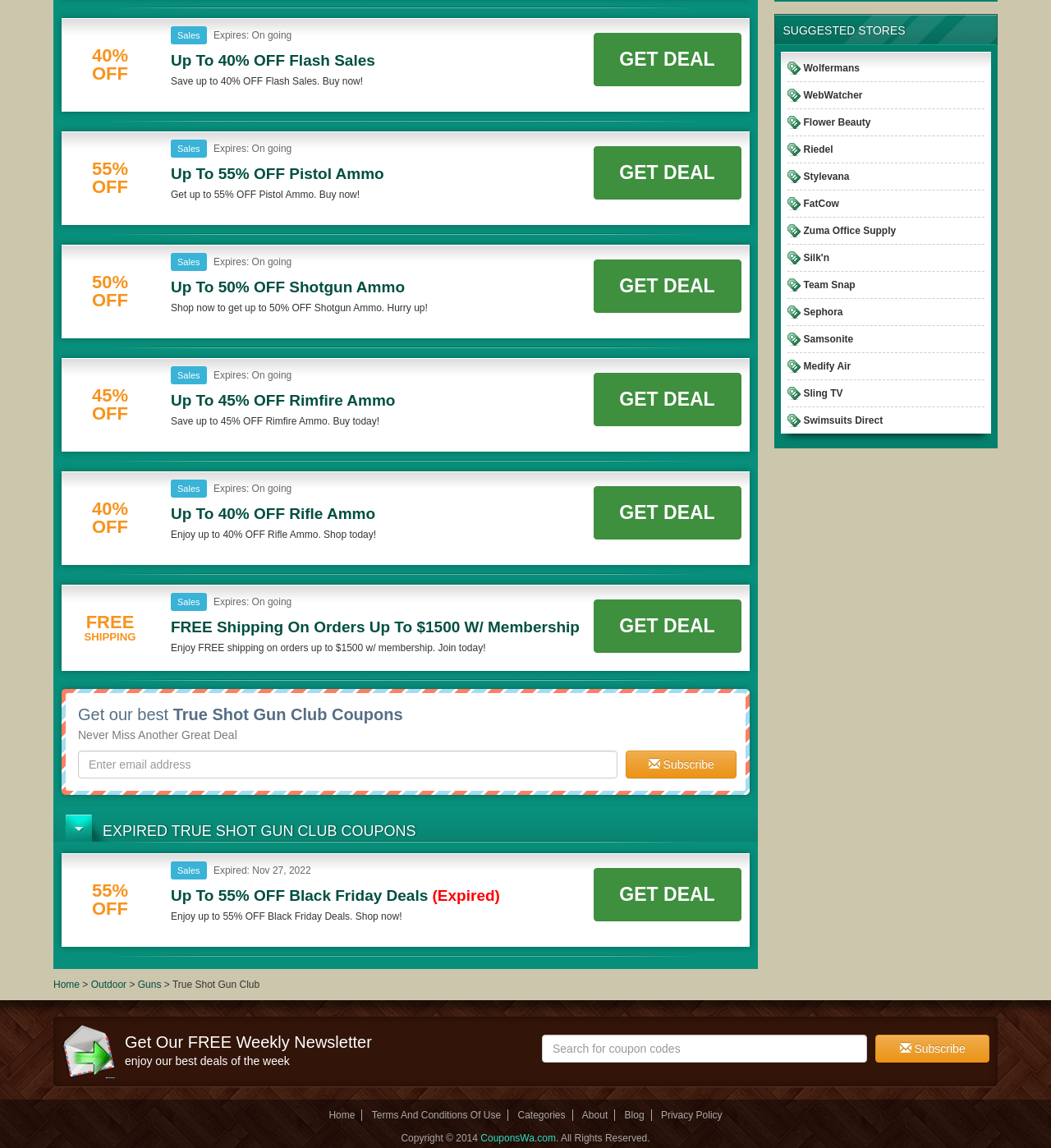Extract the bounding box coordinates of the UI element described: "name="email" placeholder="Enter email address"". Provide the coordinates in the format [left, top, right, bottom] with values ranging from 0 to 1.

[0.074, 0.654, 0.588, 0.678]